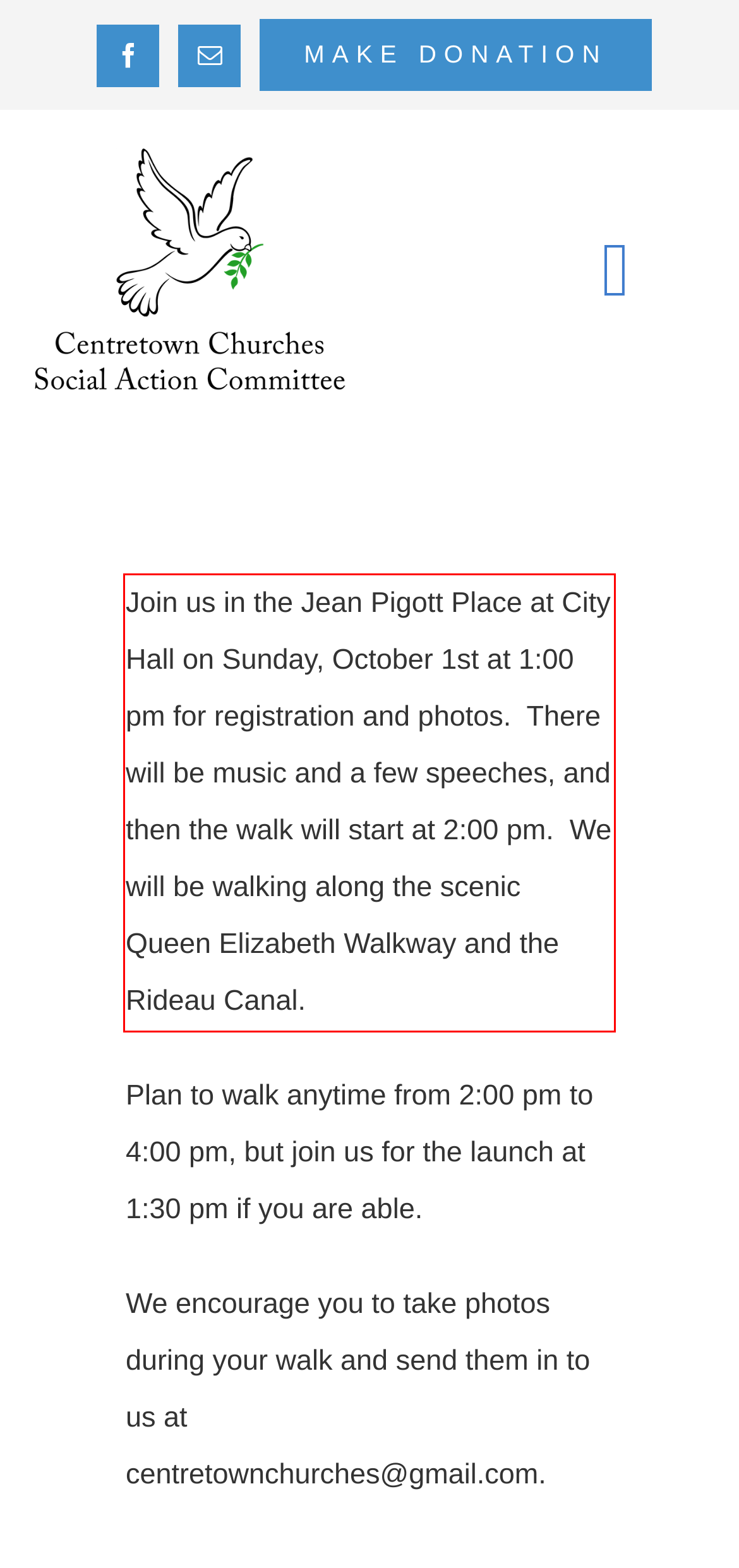Observe the screenshot of the webpage, locate the red bounding box, and extract the text content within it.

Join us in the Jean Pigott Place at City Hall on Sunday, October 1st at 1:00 pm for registration and photos. There will be music and a few speeches, and then the walk will start at 2:00 pm. We will be walking along the scenic Queen Elizabeth Walkway and the Rideau Canal.